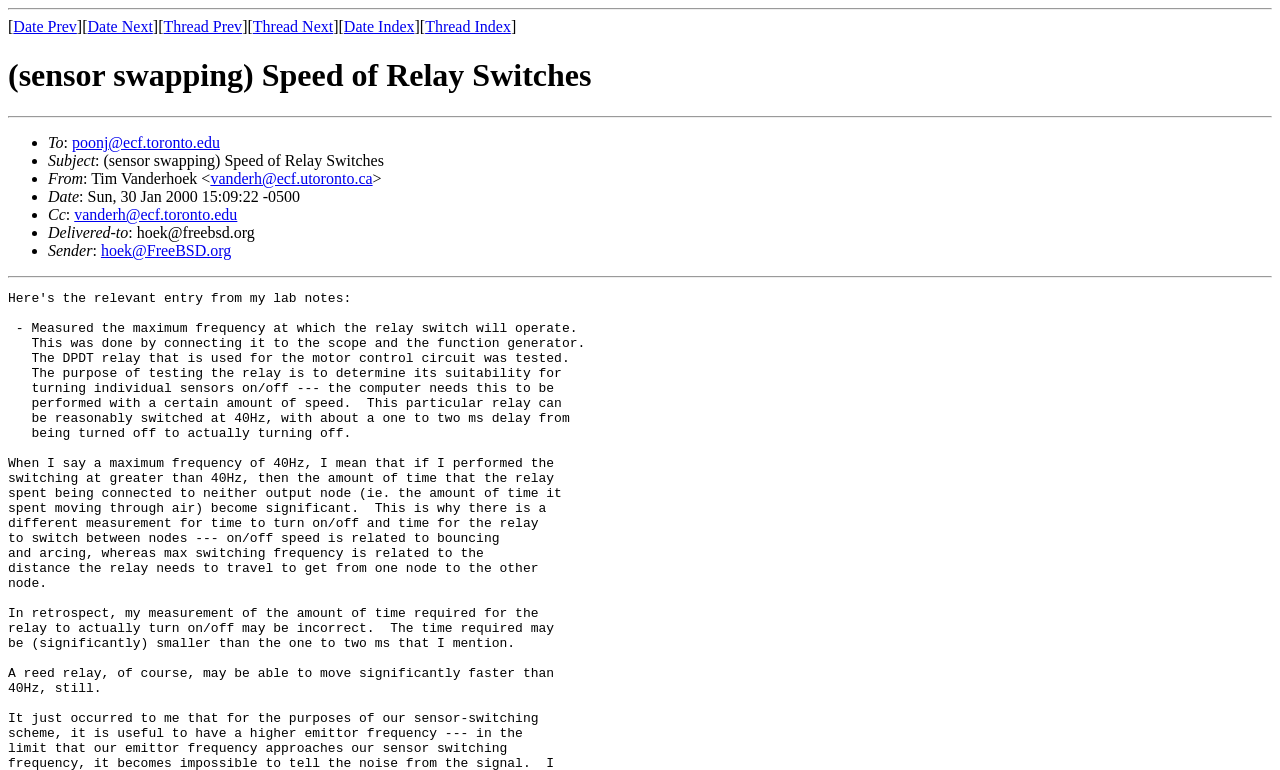Locate the bounding box coordinates of the element that should be clicked to fulfill the instruction: "Email poonj@ecf.toronto.edu".

[0.056, 0.174, 0.172, 0.196]